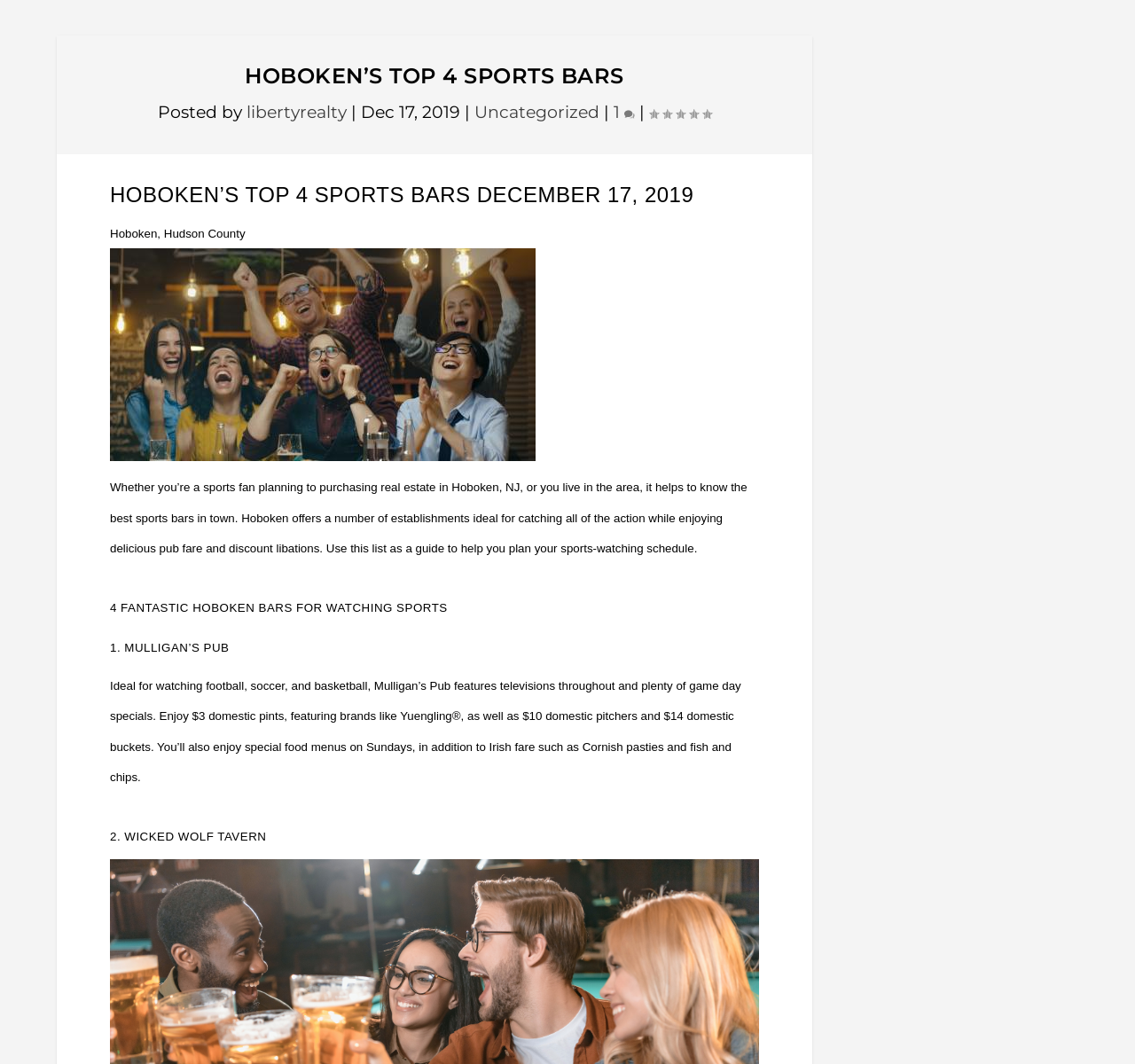Please provide the bounding box coordinate of the region that matches the element description: real estate. Coordinates should be in the format (top-left x, top-left y, bottom-right x, bottom-right y) and all values should be between 0 and 1.

[0.335, 0.452, 0.384, 0.464]